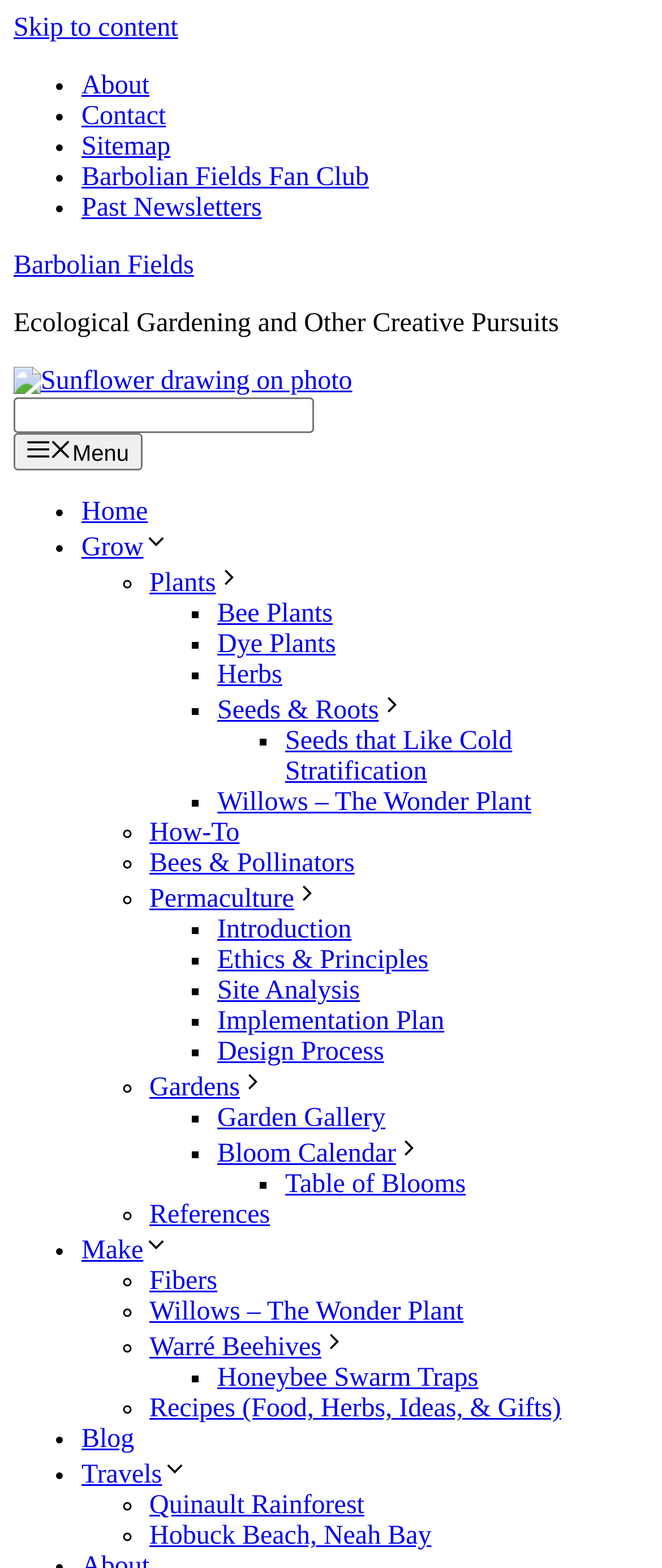Please determine the bounding box coordinates of the section I need to click to accomplish this instruction: "Search for something".

[0.021, 0.253, 0.474, 0.276]